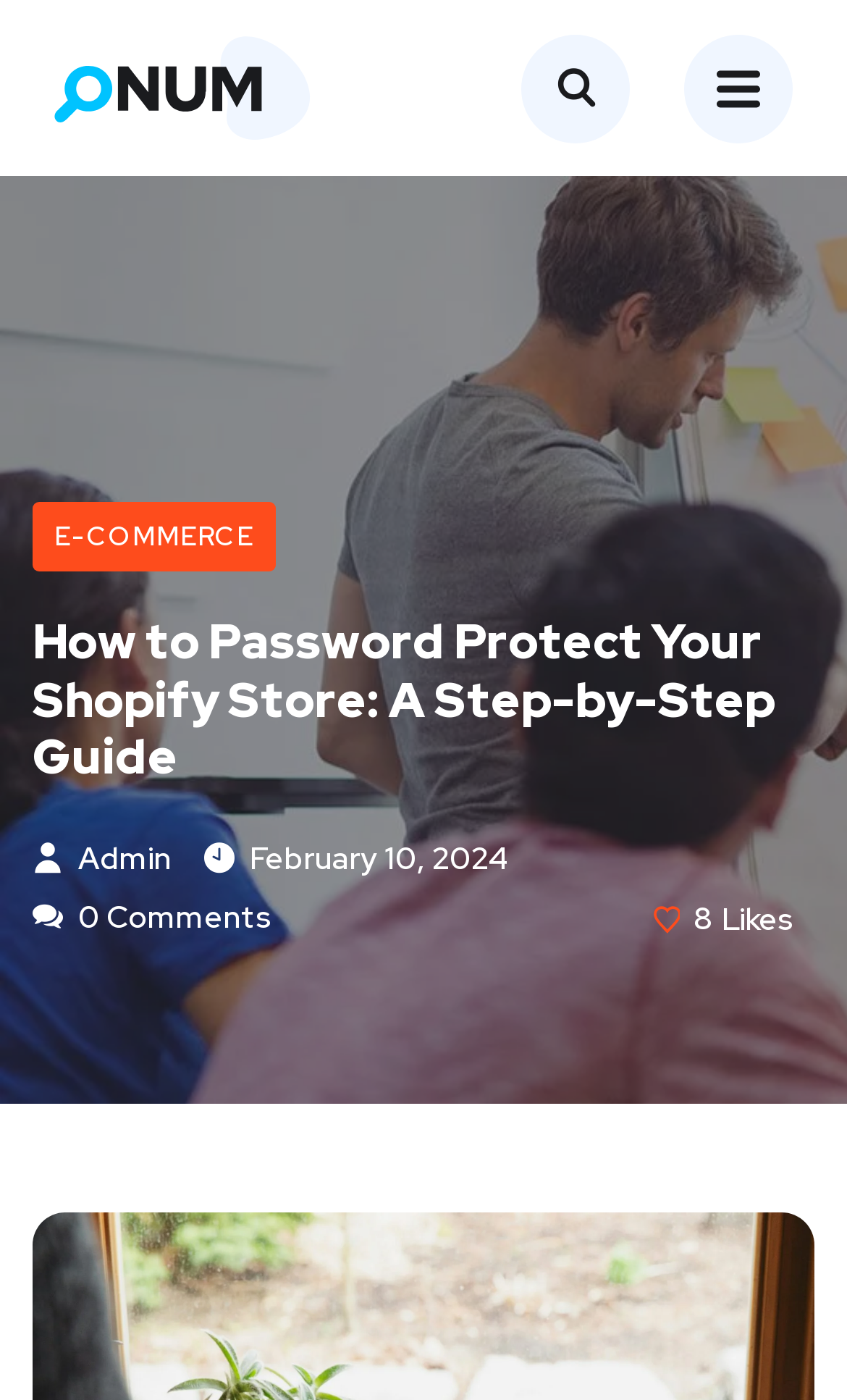Provide the bounding box coordinates of the HTML element described as: "e-Commerce". The bounding box coordinates should be four float numbers between 0 and 1, i.e., [left, top, right, bottom].

[0.038, 0.359, 0.326, 0.408]